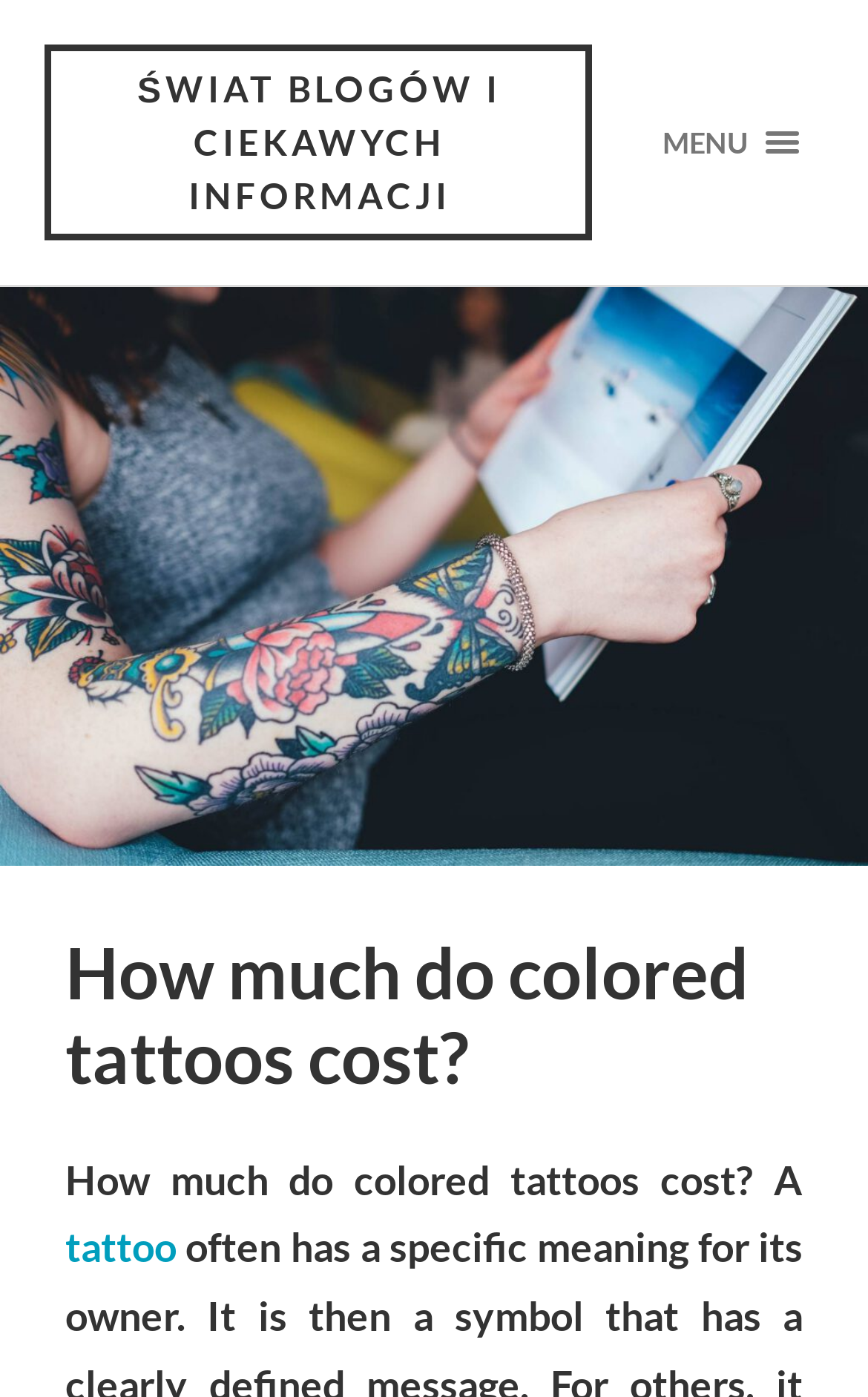Predict the bounding box of the UI element based on this description: "Świat blogów i ciekawych informacji".

[0.05, 0.032, 0.681, 0.172]